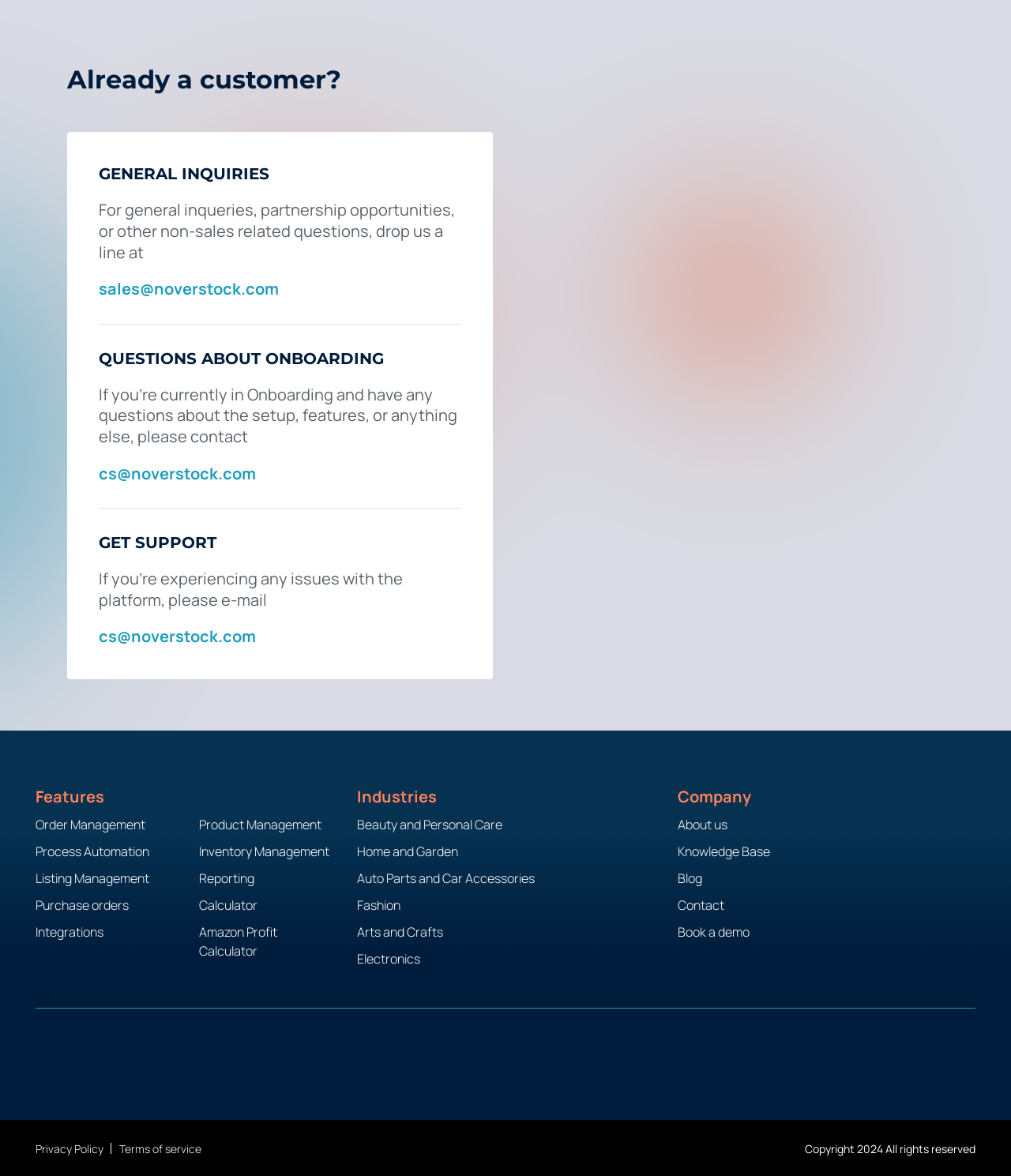Bounding box coordinates are specified in the format (top-left x, top-left y, bottom-right x, bottom-right y). All values are floating point numbers bounded between 0 and 1. Please provide the bounding box coordinate of the region this sentence describes: Auto Parts and Car Accessories

[0.353, 0.735, 0.647, 0.758]